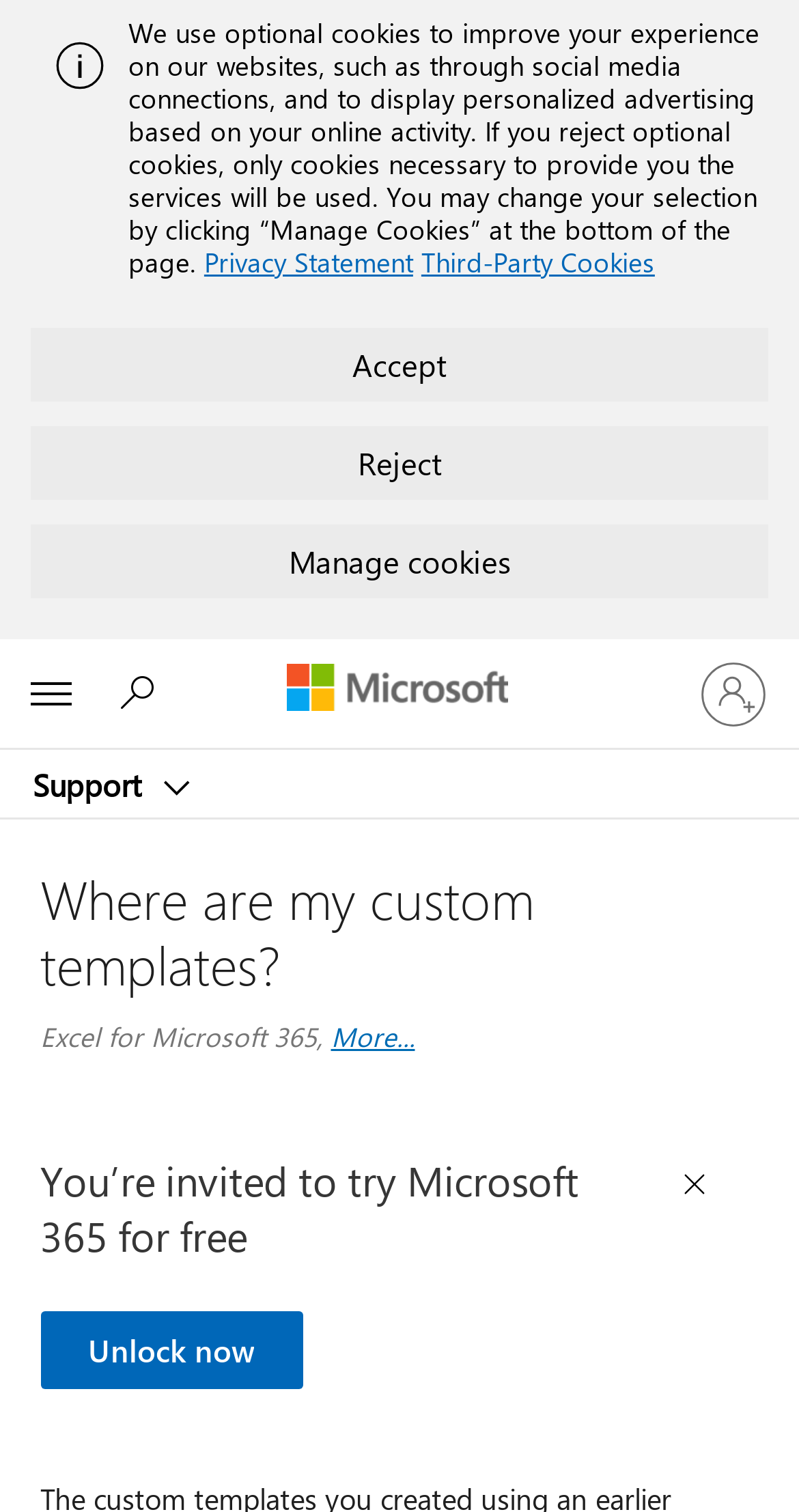Please provide the bounding box coordinates for the element that needs to be clicked to perform the instruction: "Expand the list of Microsoft products and services". The coordinates must consist of four float numbers between 0 and 1, formatted as [left, top, right, bottom].

[0.003, 0.427, 0.126, 0.492]